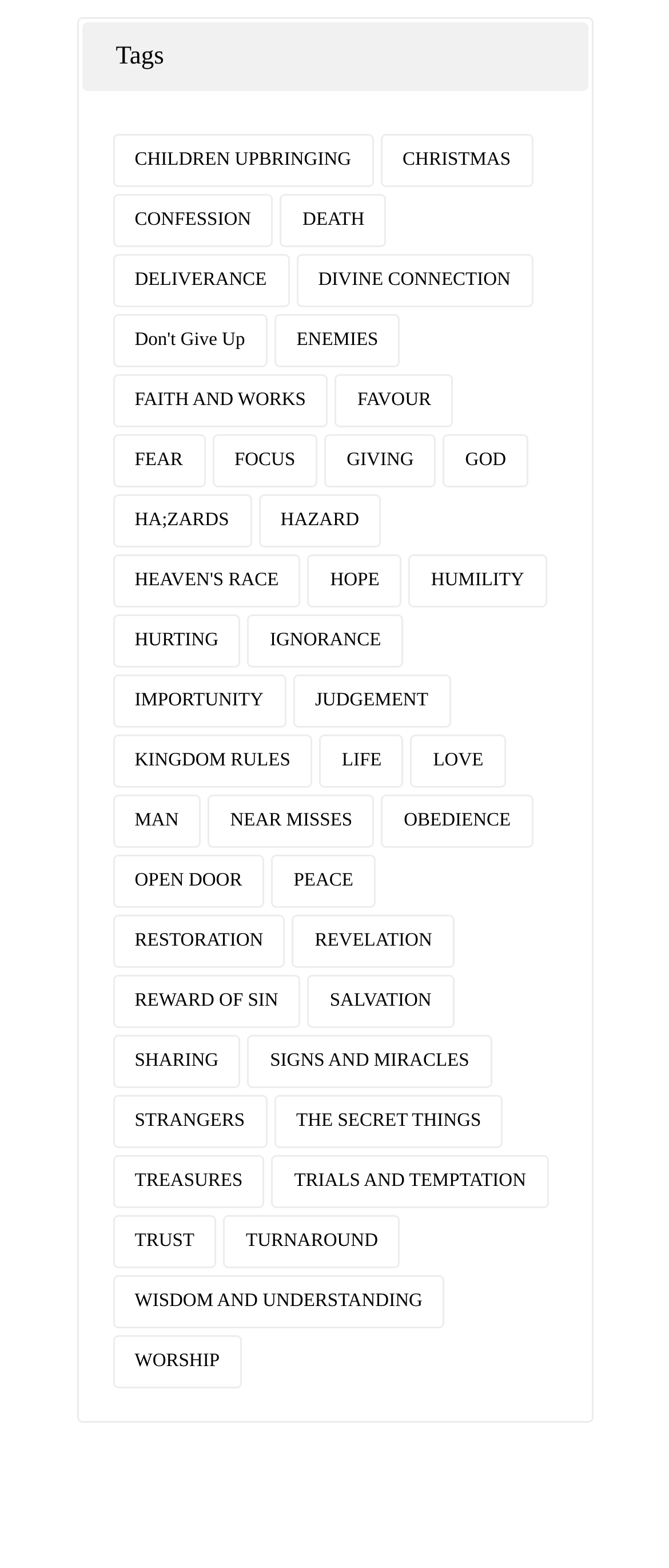Please locate the clickable area by providing the bounding box coordinates to follow this instruction: "Click on the 'GOD' link".

[0.662, 0.277, 0.79, 0.311]